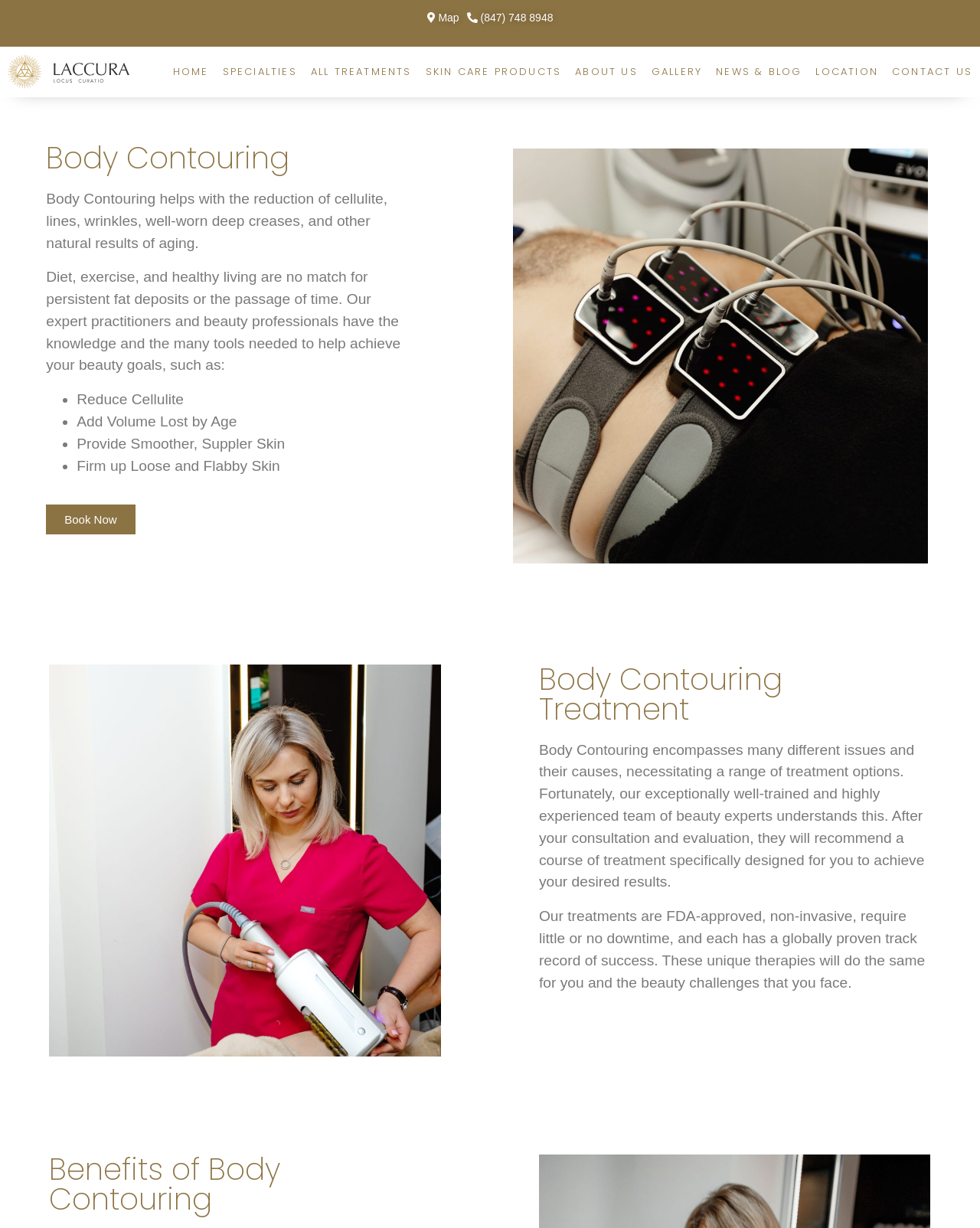Using the description "name="searchword" placeholder="search"", predict the bounding box of the relevant HTML element.

None